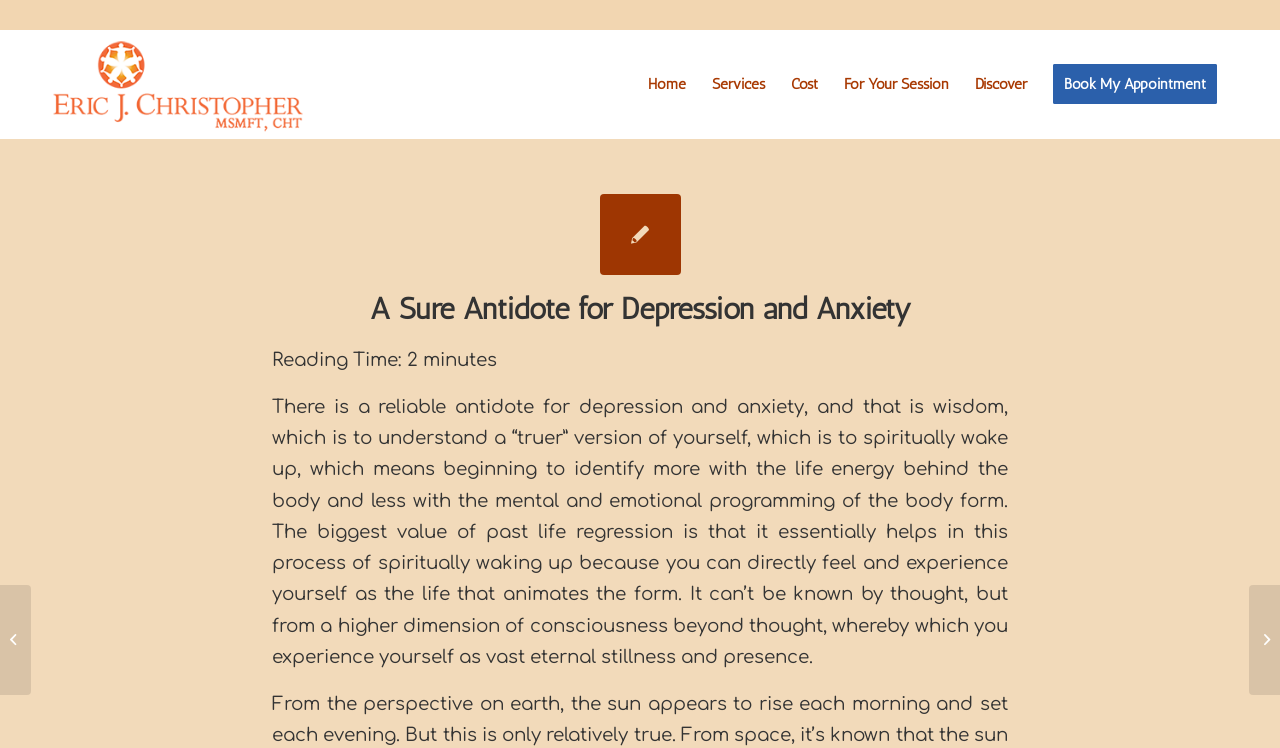Please determine the bounding box coordinates of the element to click in order to execute the following instruction: "Read the article about spiritual awakening". The coordinates should be four float numbers between 0 and 1, specified as [left, top, right, bottom].

[0.0, 0.782, 0.024, 0.929]